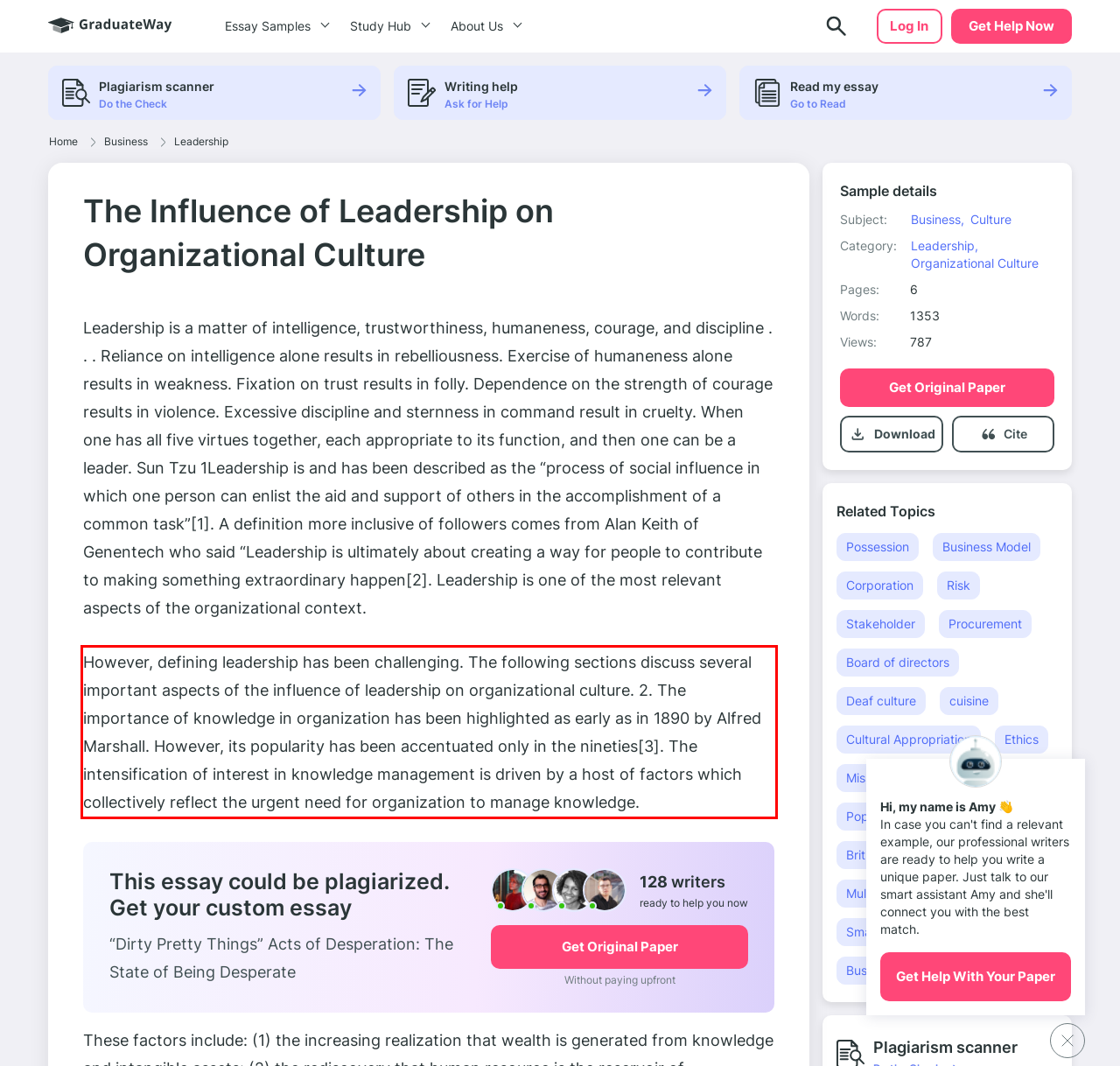You are provided with a screenshot of a webpage containing a red bounding box. Please extract the text enclosed by this red bounding box.

However, defining leadership has been challenging. The following sections discuss several important aspects of the influence of leadership on organizational culture. 2. The importance of knowledge in organization has been highlighted as early as in 1890 by Alfred Marshall. However, its popularity has been accentuated only in the nineties[3]. The intensification of interest in knowledge management is driven by a host of factors which collectively reflect the urgent need for organization to manage knowledge.